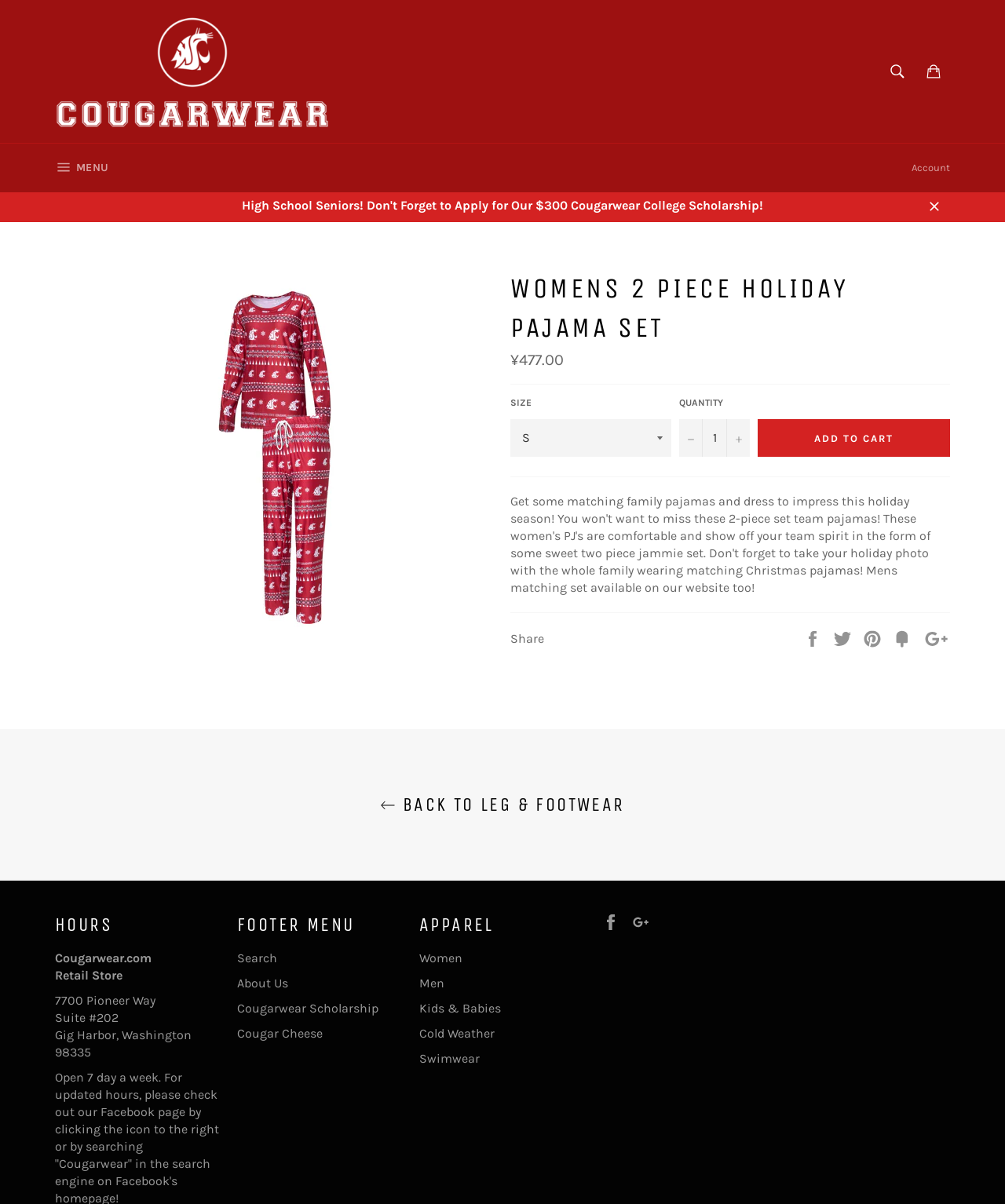Locate the bounding box coordinates of the region to be clicked to comply with the following instruction: "Add the holiday pajama set to cart". The coordinates must be four float numbers between 0 and 1, in the form [left, top, right, bottom].

[0.754, 0.35, 0.945, 0.382]